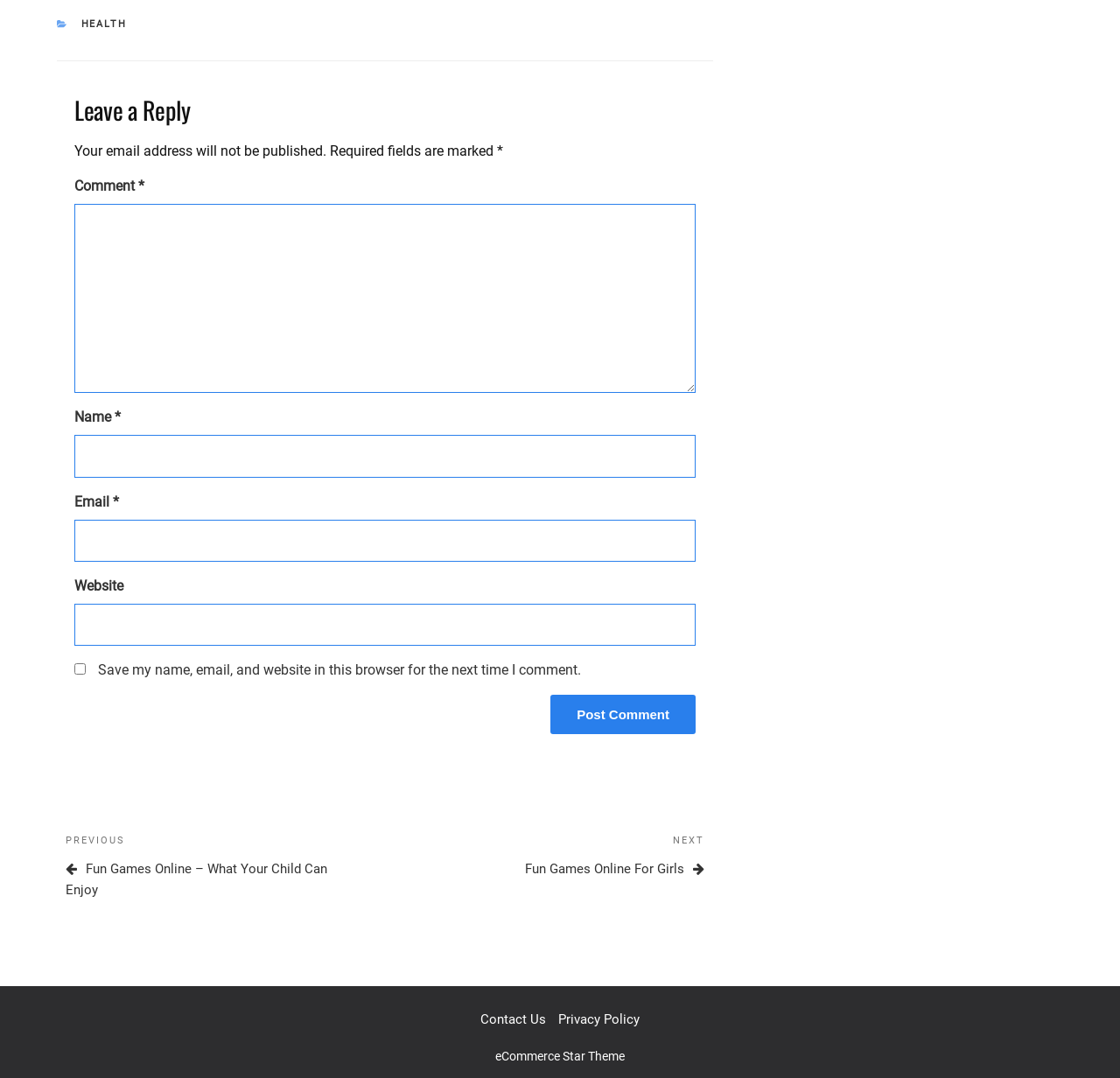Identify the bounding box for the described UI element. Provide the coordinates in (top-left x, top-left y, bottom-right x, bottom-right y) format with values ranging from 0 to 1: parent_node: Comment * name="comment"

[0.066, 0.189, 0.621, 0.365]